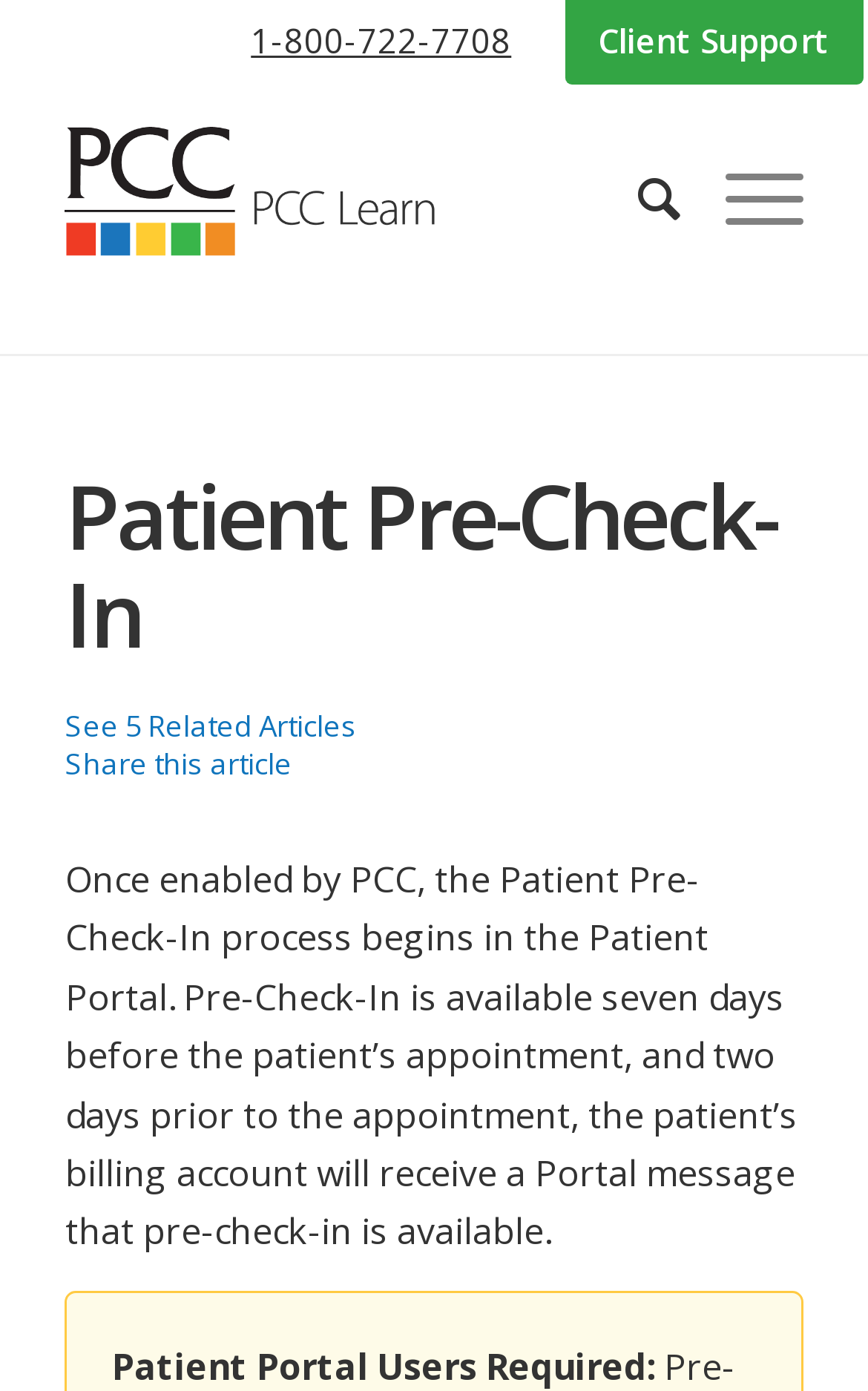Write an extensive caption that covers every aspect of the webpage.

The webpage is about Patient Pre-Check-In, specifically in the context of PCC Learn. At the top left, there is a phone number "1-800-722-7708" displayed as a menu item. Below it, there is a layout table that spans across the top section of the page, containing a link to "PCC Learn" accompanied by an image of the same name.

On the top right, there are two menu items: "Search" and "Menu". The "Menu" item has a dropdown list, but its contents are not specified. Below the top section, there is a header that spans across the page, containing a heading that reads "Patient Pre-Check-In". 

Under the heading, there are two links: "See 5 Related Articles" and "Share this article". Below these links, there is a block of text that explains the Patient Pre-Check-In process, stating that it begins in the Patient Portal, is available seven days before the patient's appointment, and sends a Portal message to the patient's billing account two days prior to the appointment.